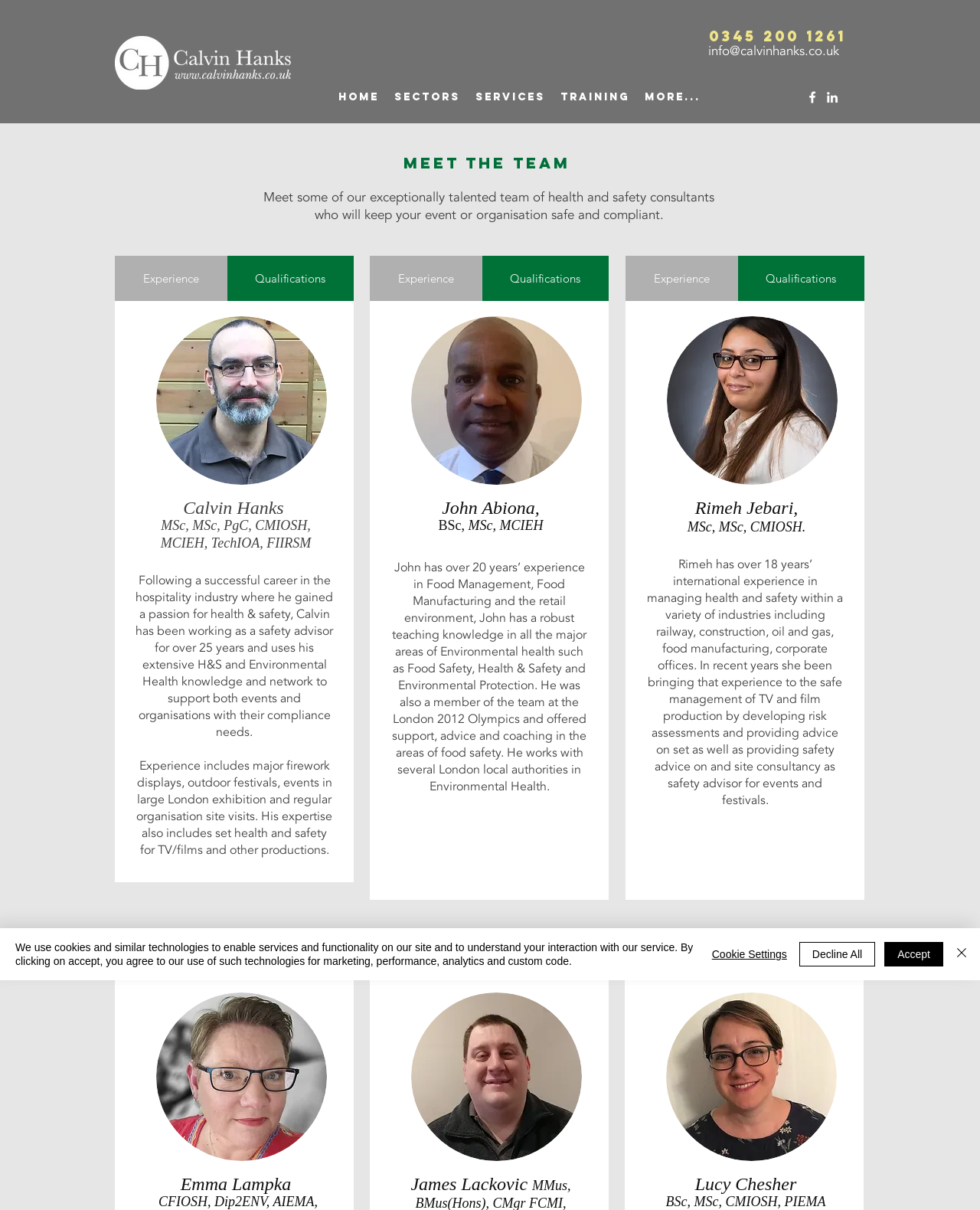Determine the bounding box coordinates for the clickable element to execute this instruction: "View Calvin Hanks' profile". Provide the coordinates as four float numbers between 0 and 1, i.e., [left, top, right, bottom].

[0.117, 0.249, 0.361, 0.729]